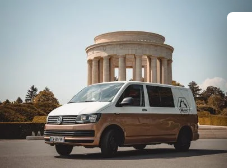Please give a one-word or short phrase response to the following question: 
What is the daily rental price of the California T6?

€89